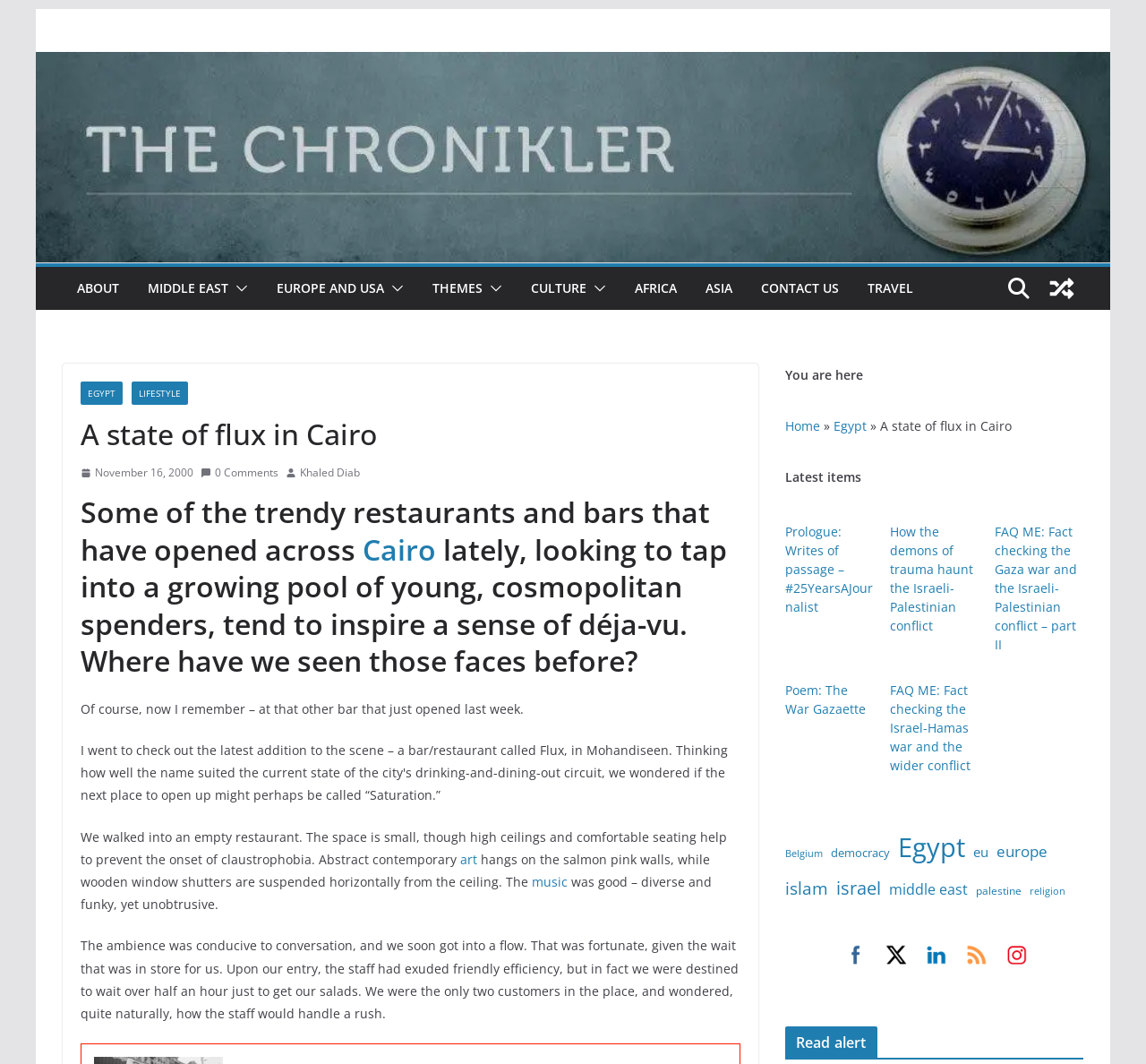Locate the bounding box coordinates of the clickable part needed for the task: "Click on the link to read more about CULTURE".

[0.463, 0.259, 0.512, 0.283]